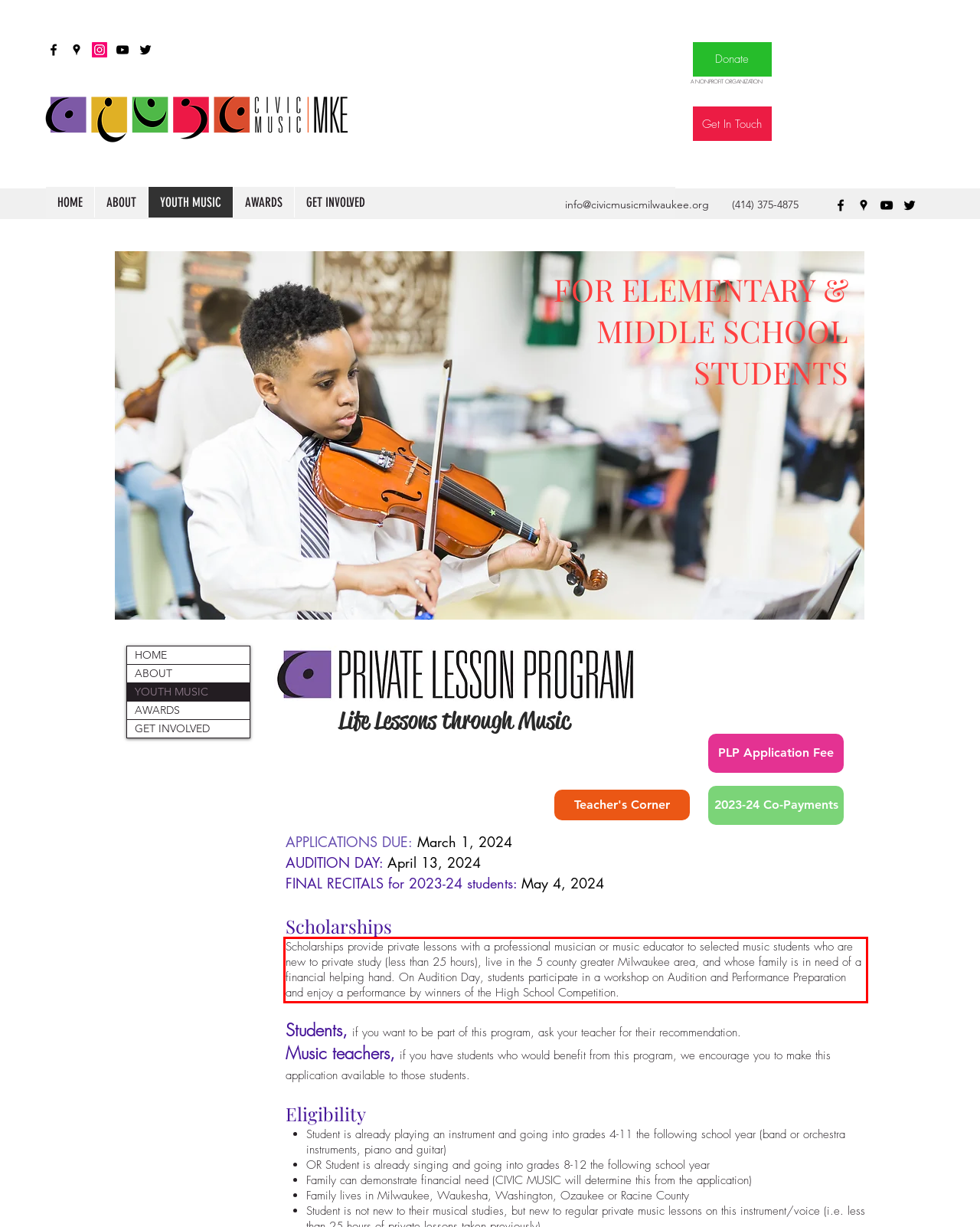Look at the webpage screenshot and recognize the text inside the red bounding box.

Scholarships provide private lessons with a professional musician or music educator to selected music students who are new to private study (less than 25 hours), live in the 5 county greater Milwaukee area, and whose family is in need of a financial helping hand. On Audition Day, students participate in a workshop on Audition and Performance Preparation and enjoy a performance by winners of the High School Competition.